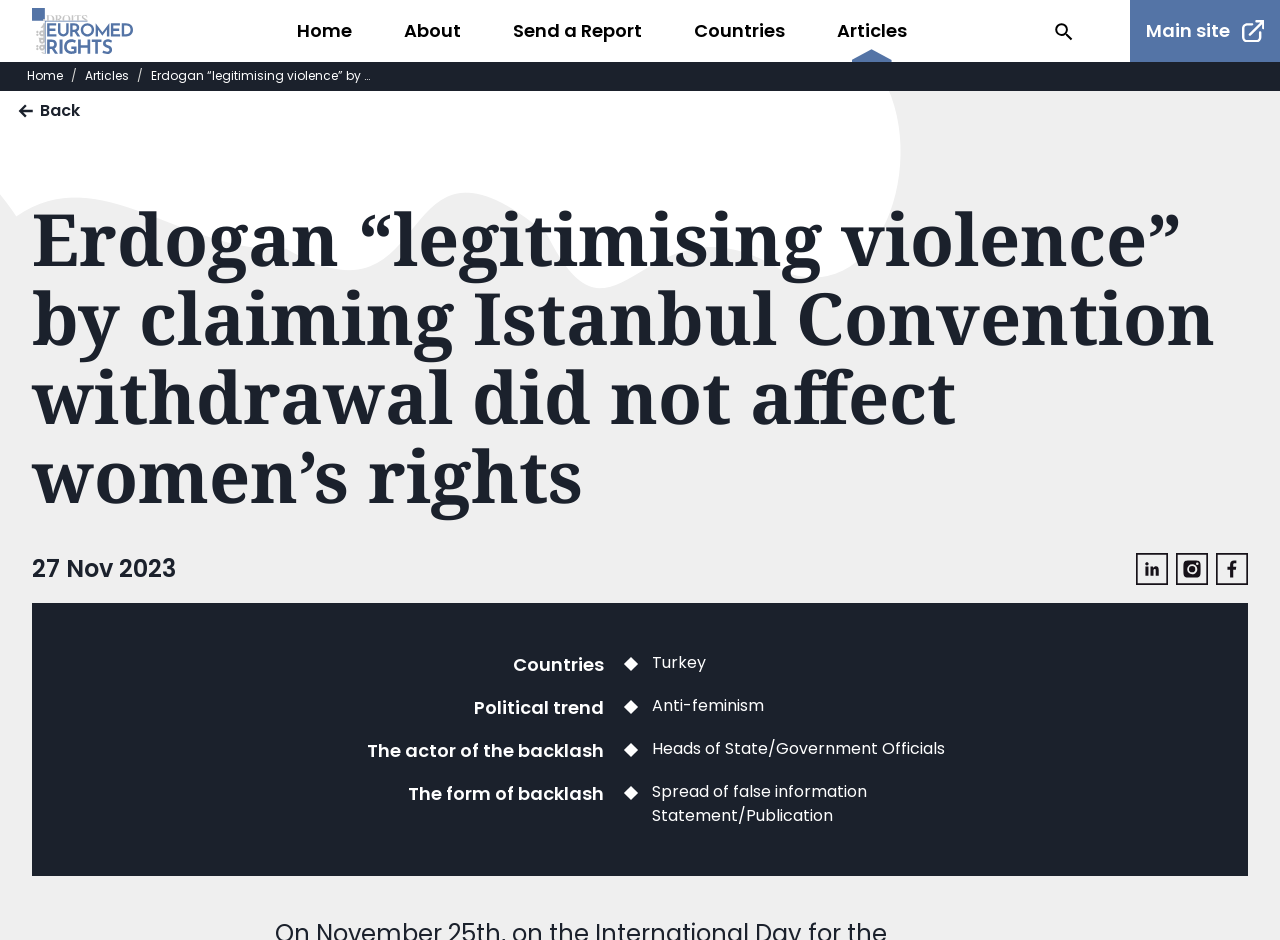Respond with a single word or phrase to the following question: What is the category of the article 'Turkey'?

Countries